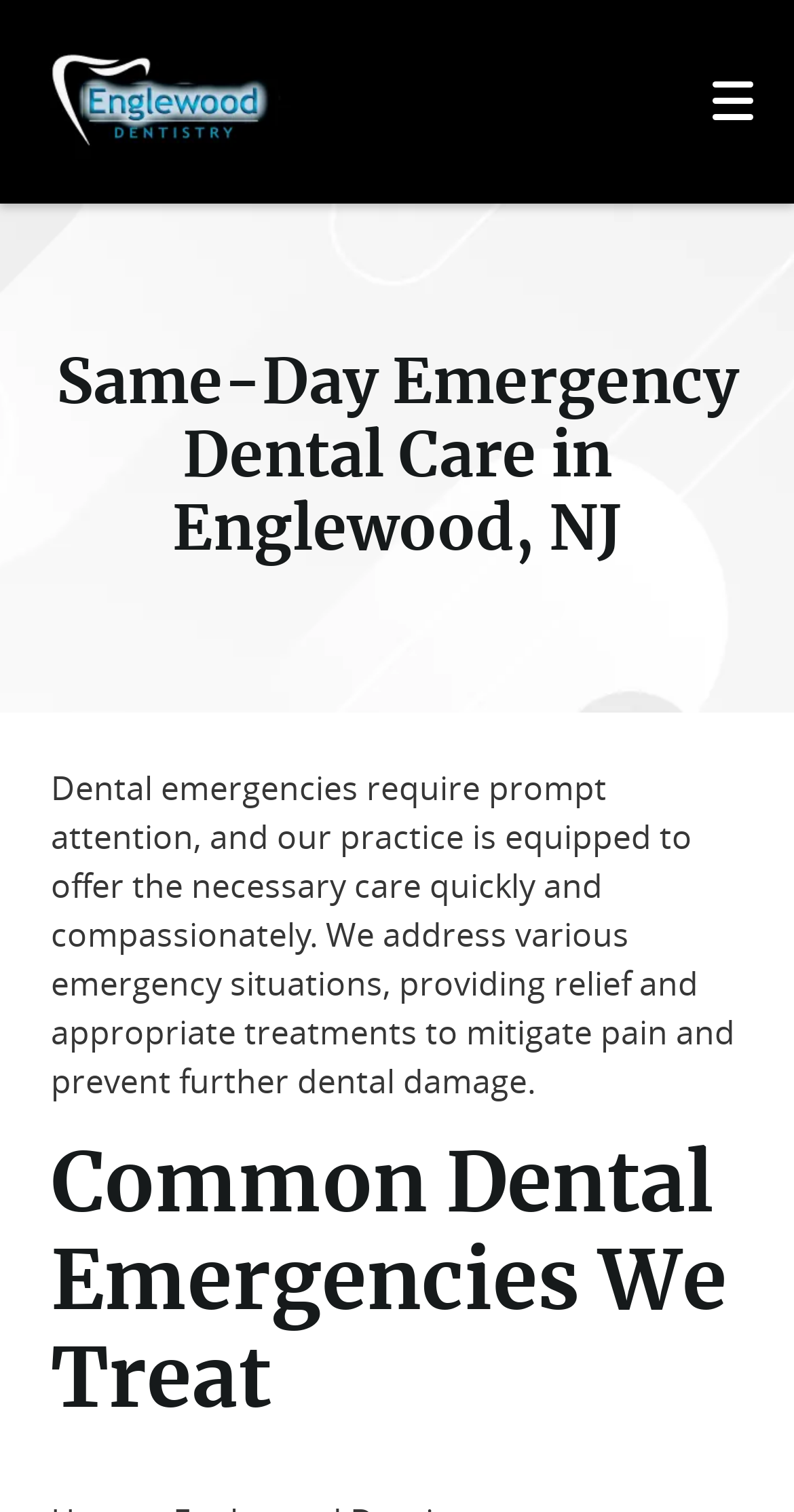What is the logo of the dental care website?
Refer to the screenshot and answer in one word or phrase.

Logo